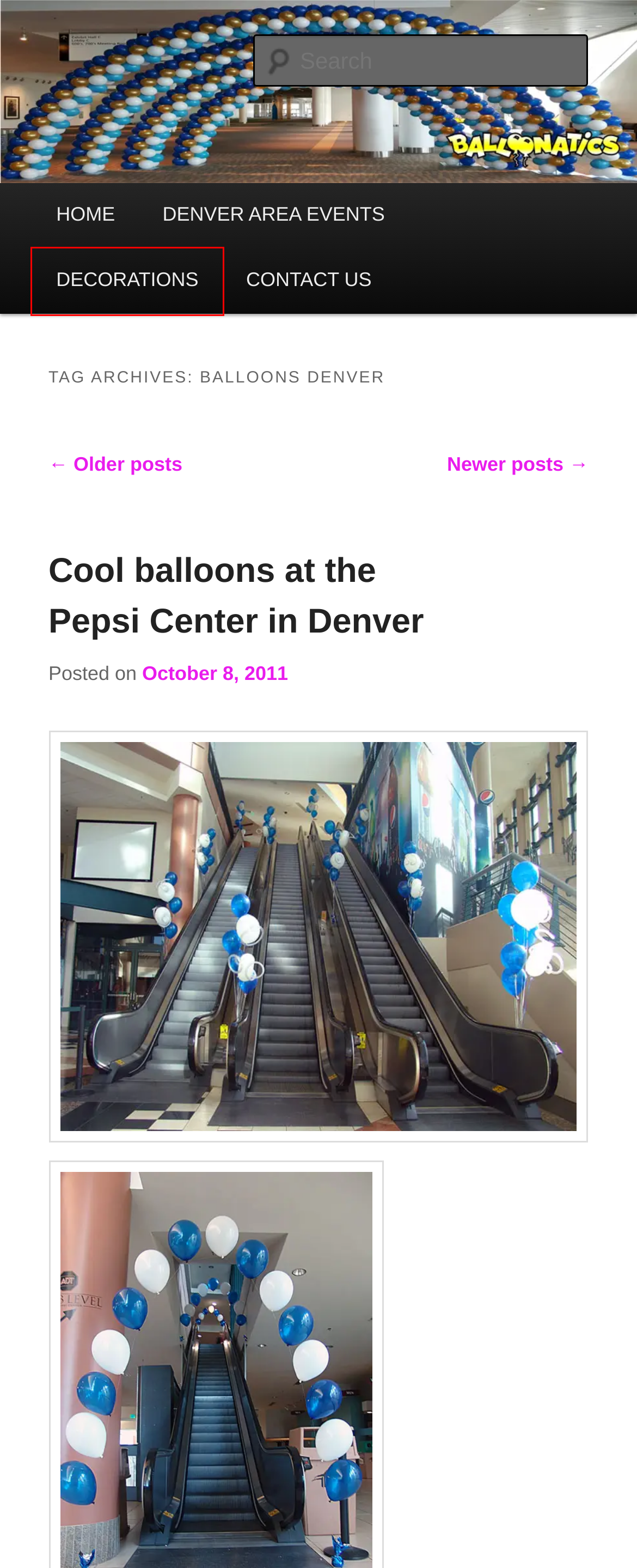Using the screenshot of a webpage with a red bounding box, pick the webpage description that most accurately represents the new webpage after the element inside the red box is clicked. Here are the candidates:
A. CONTACT US - TheBalloonPros.com
B. balloons denver - Balloons-Denver.com - Page 3
C. halloween balloons - Balloons-Denver.com
D. Blog Tool, Publishing Platform, and CMS – WordPress.org
E. Balloons-Denver.com - Balloons for Denver
F. Cool balloons at the Pepsi Center in Denver - Balloons-Denver.com
G. TheBalloonPros.com - Balloons for Denver
H. balloons denver - Balloons-Denver.com

G